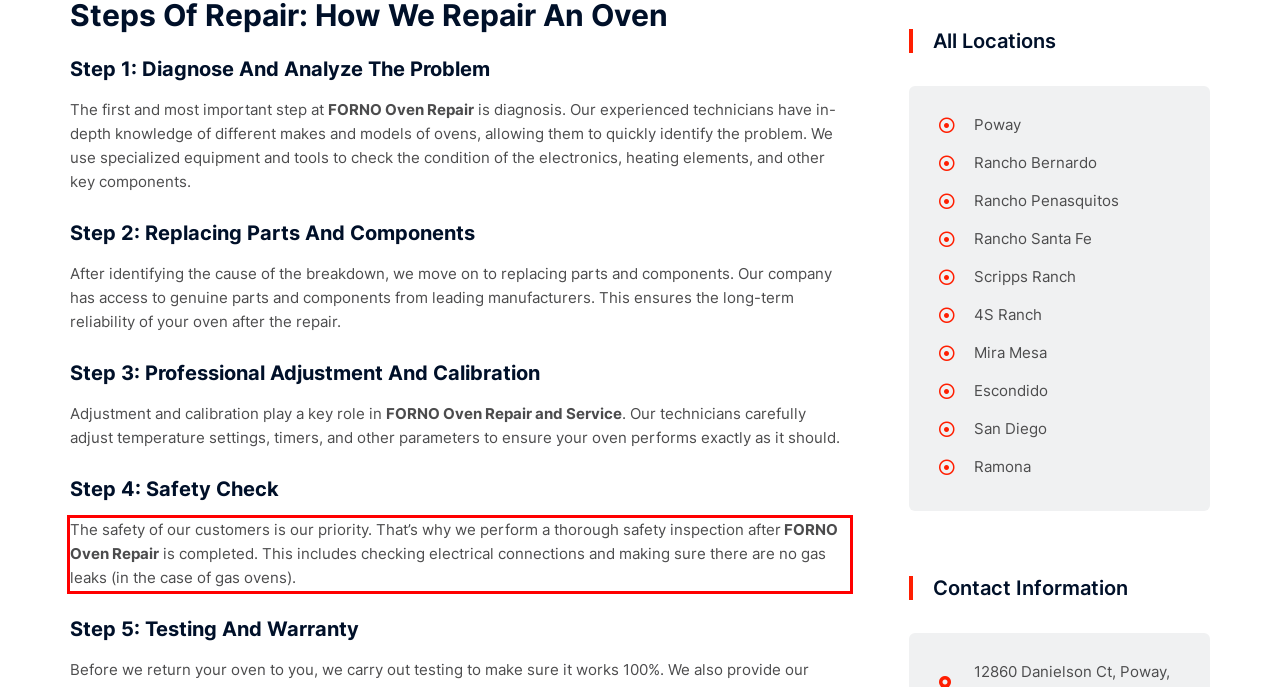Look at the provided screenshot of the webpage and perform OCR on the text within the red bounding box.

The safety of our customers is our priority. That’s why we perform a thorough safety inspection after FORNO Oven Repair is completed. This includes checking electrical connections and making sure there are no gas leaks (in the case of gas ovens).